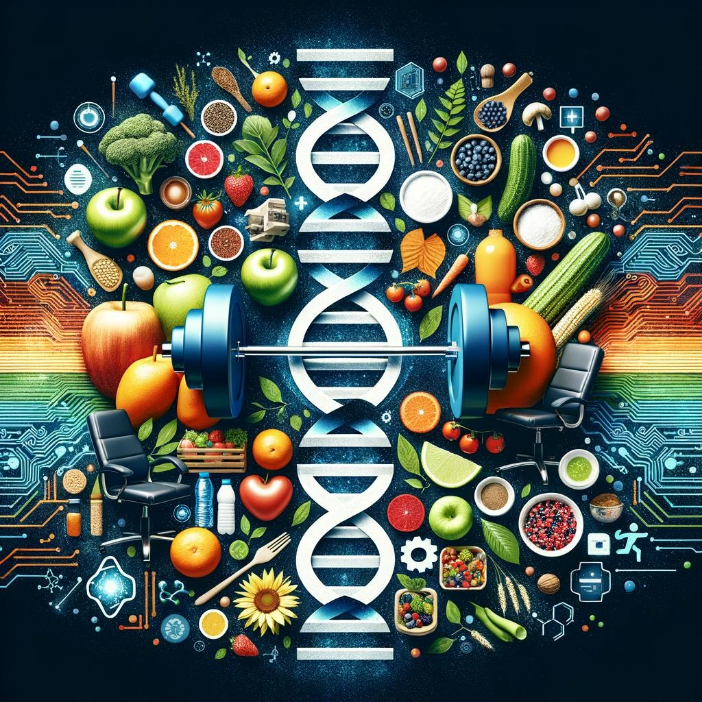Offer an in-depth caption for the image presented.

The image, titled "What Is The Best Diet For Strength Training," creatively combines elements of fitness and nutrition. At the center, a vibrant blue dumbbell symbolizes strength training, surrounded by an array of colorful fruits, vegetables, and health-related items. This intricate design features a DNA helix pattern, emphasizing the connection between diet, health, and fitness. The background incorporates digital motifs, suggesting a modern approach to health and nutrition. The arrangement of items, including leafy greens, berries, and protein sources, highlights the diversity and importance of a balanced diet for strength building, making it visually engaging and informative for those interested in fitness and dietary guidance.